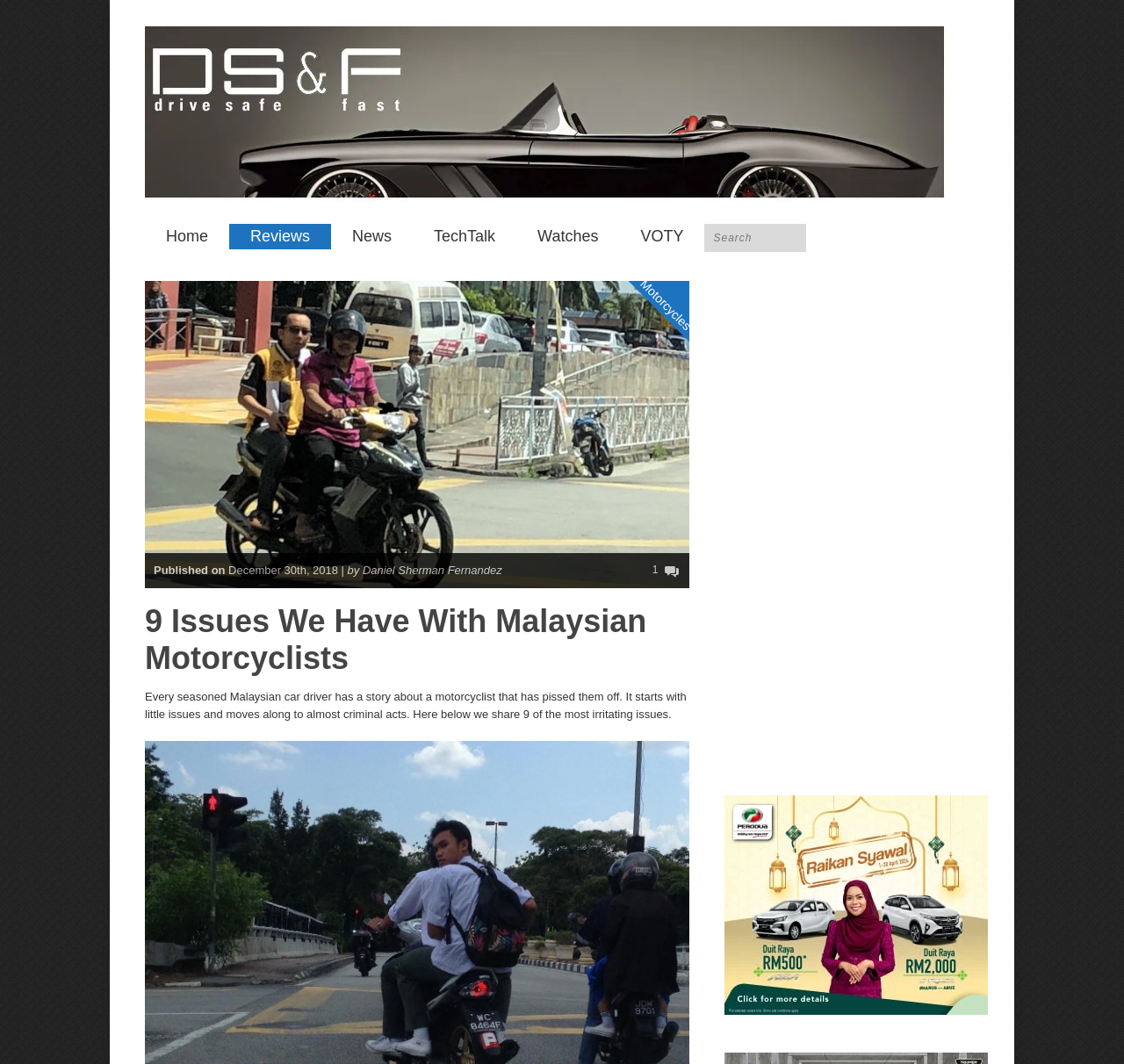Explain in detail what is displayed on the webpage.

The webpage appears to be an article page from a website called DSF.my, with a focus on motorcyclists in Malaysia. At the top left corner, there is a logo of DSF.my, accompanied by a navigation menu with links to various sections of the website, including Home, Reviews, News, TechTalk, Watches, and VOTY. Next to the navigation menu, there is a search box with a button.

Below the navigation menu, there is a section that displays the publication information of the article, including the date "December 30th, 2018" and the author's name "Daniel Sherman Fernandez". The main heading of the article, "9 Issues We Have With Malaysian Motorcyclists", is prominently displayed in the middle of the page.

The article itself is divided into two columns. The left column contains the main text, which discusses the issues with motorcyclists in Malaysia, starting with small annoyances and escalating to more serious problems. The right column features two iframes, which may contain advertisements or other multimedia content. At the bottom of the right column, there is a link with an accompanying image.

Overall, the webpage has a clean and organized layout, with a clear hierarchy of information and easy-to-read text.